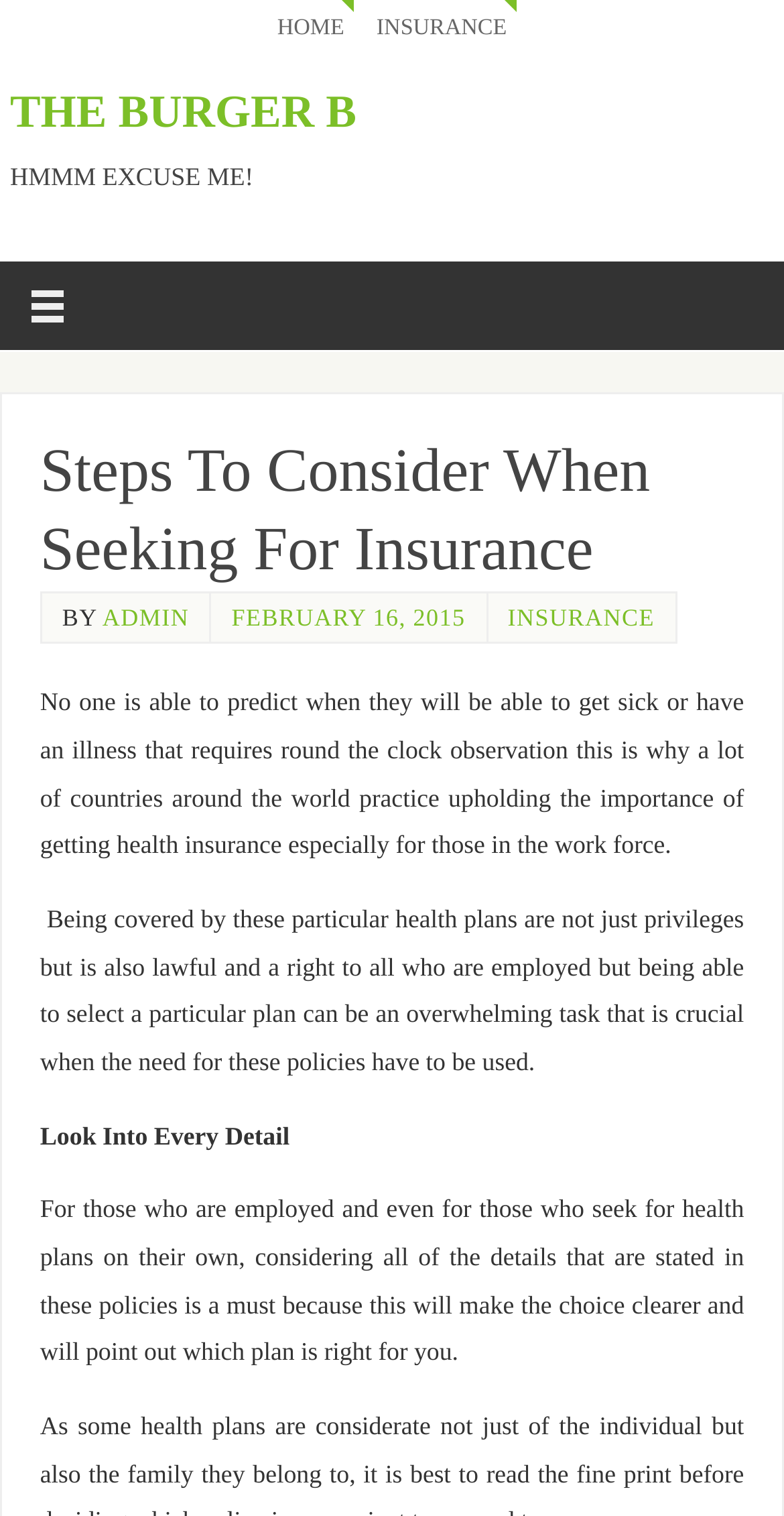Who is the author of the article?
Please provide a single word or phrase as your answer based on the screenshot.

ADMIN